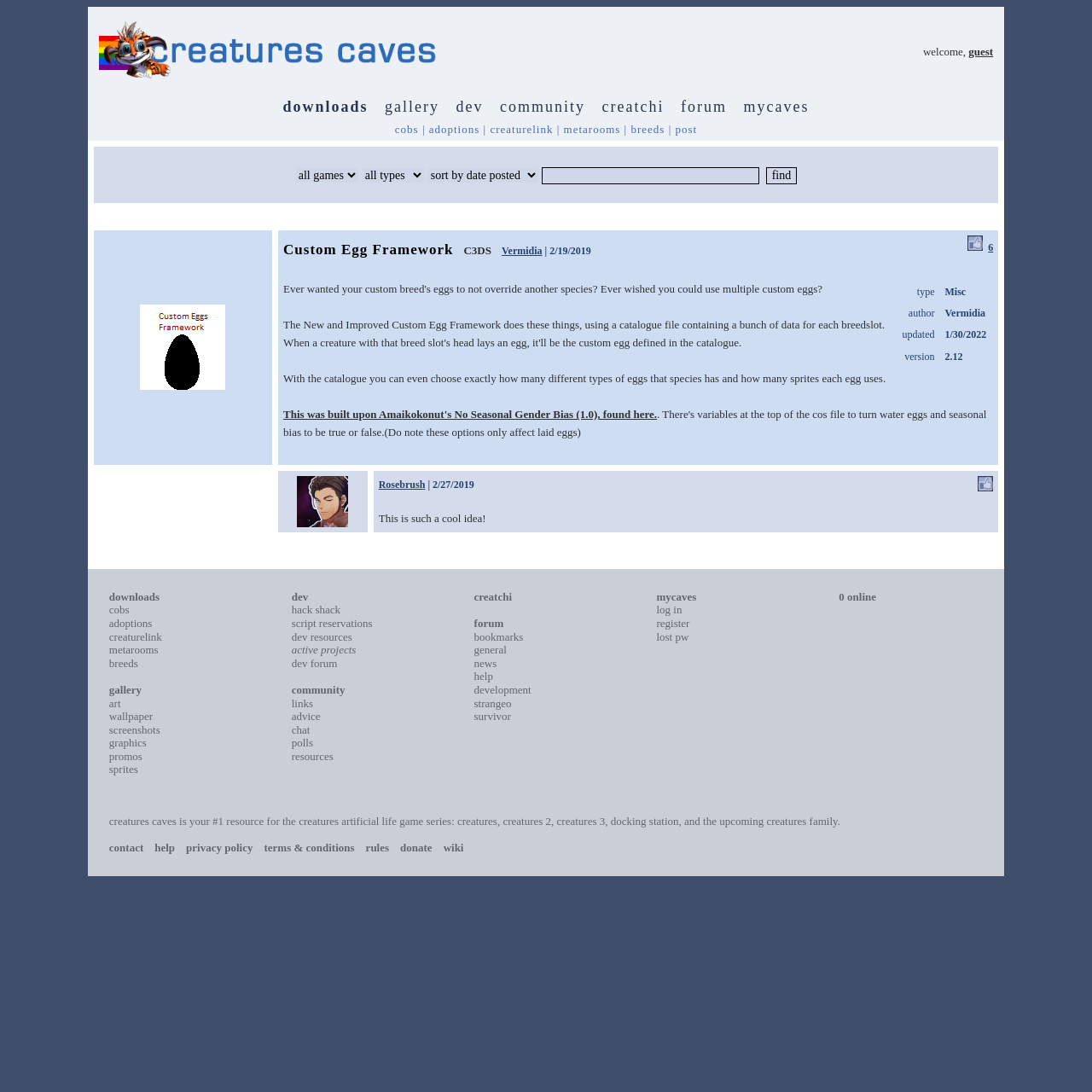Analyze the image and deliver a detailed answer to the question: What are the different sections available on the website?

The different sections available on the website can be found in the top navigation bar, which includes links to Downloads, Gallery, Dev, Community, Creatchi, Forum, and MyCaves.